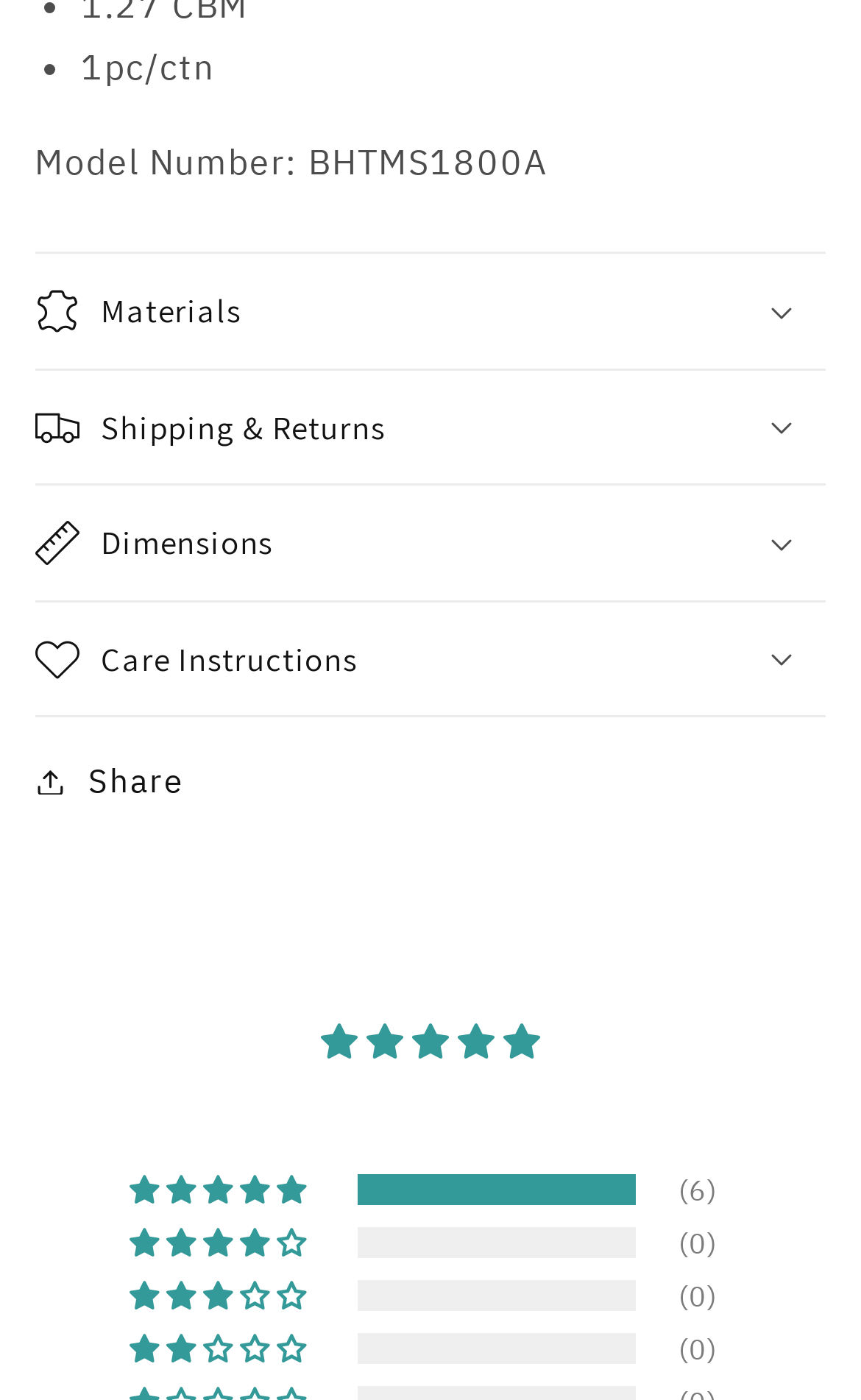Find the bounding box of the web element that fits this description: "The Washington Beer Blog".

None